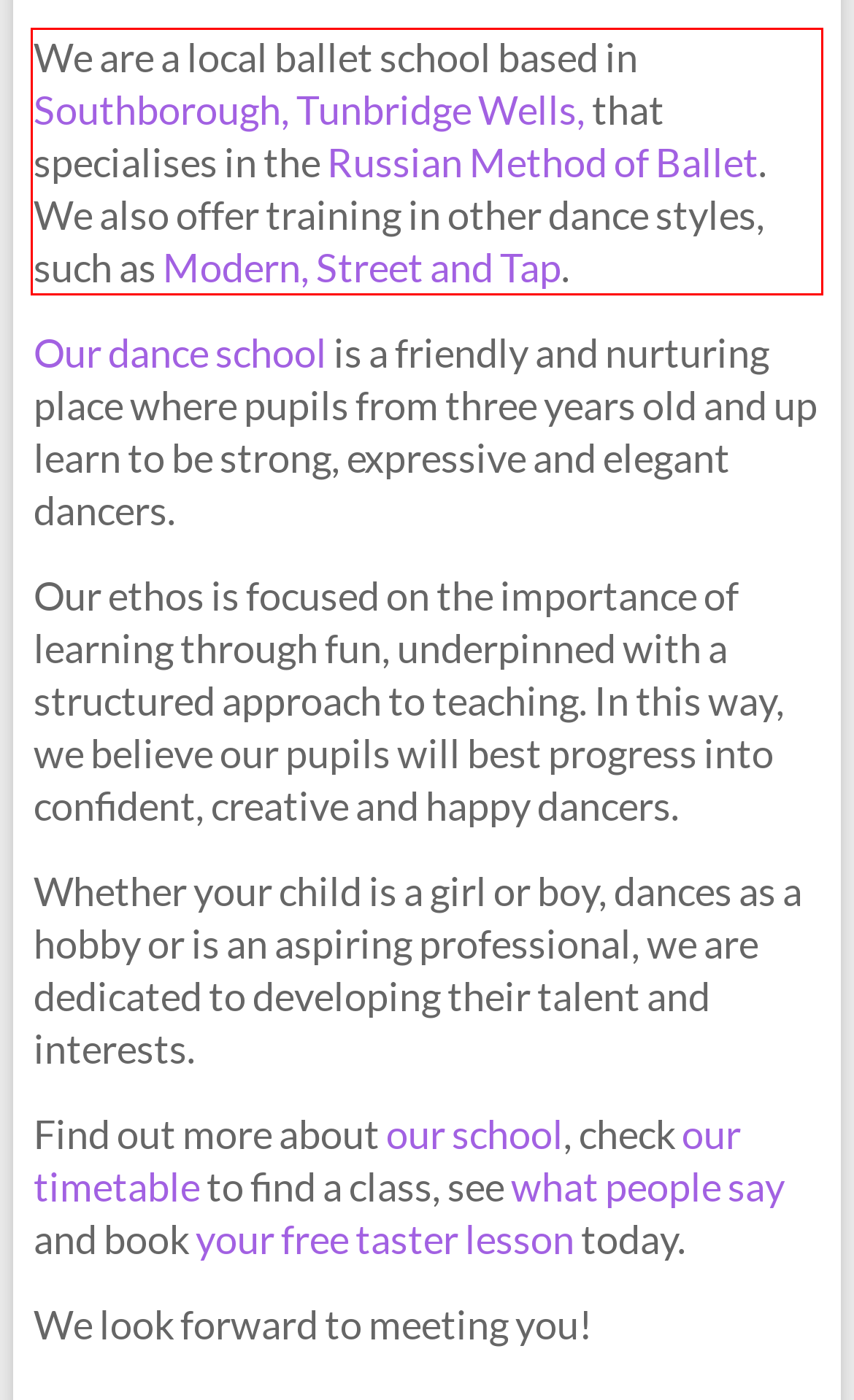Examine the webpage screenshot, find the red bounding box, and extract the text content within this marked area.

We are a local ballet school based in Southborough, Tunbridge Wells, that specialises in the Russian Method of Ballet. We also offer training in other dance styles, such as Modern, Street and Tap.